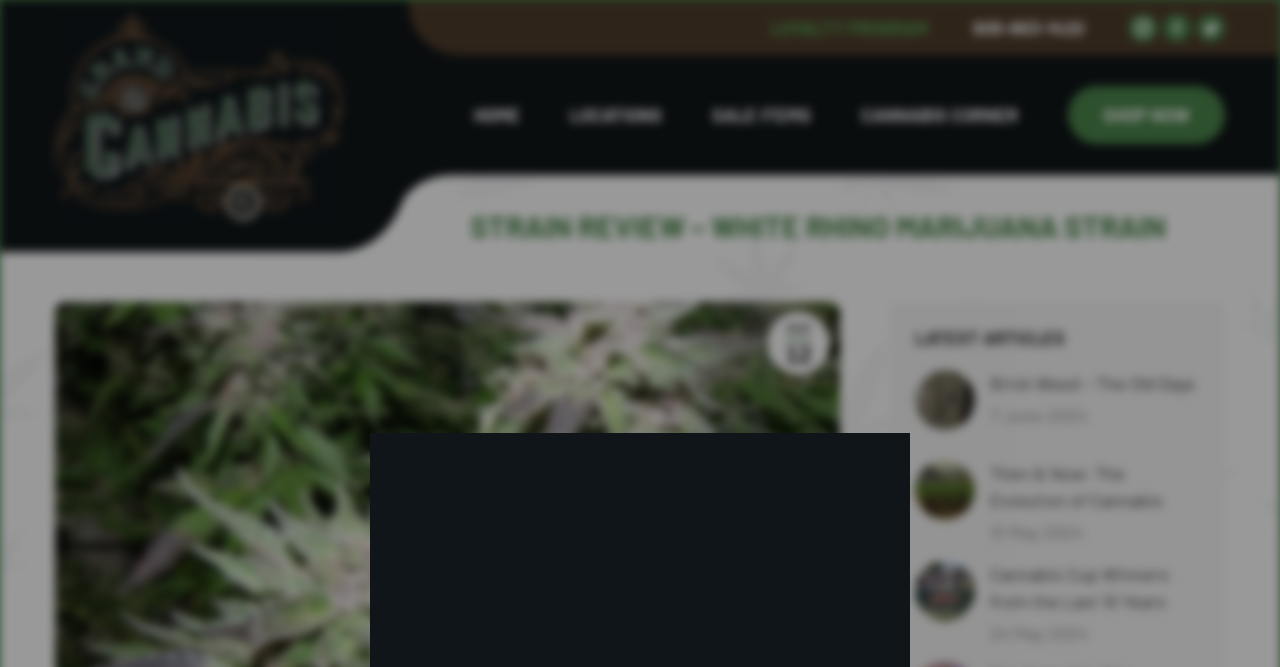What is the phone number to contact?
Can you provide an in-depth and detailed response to the question?

I found the answer by looking at the link '905-863-1420' which is likely a phone number to contact, located near the top of the webpage.